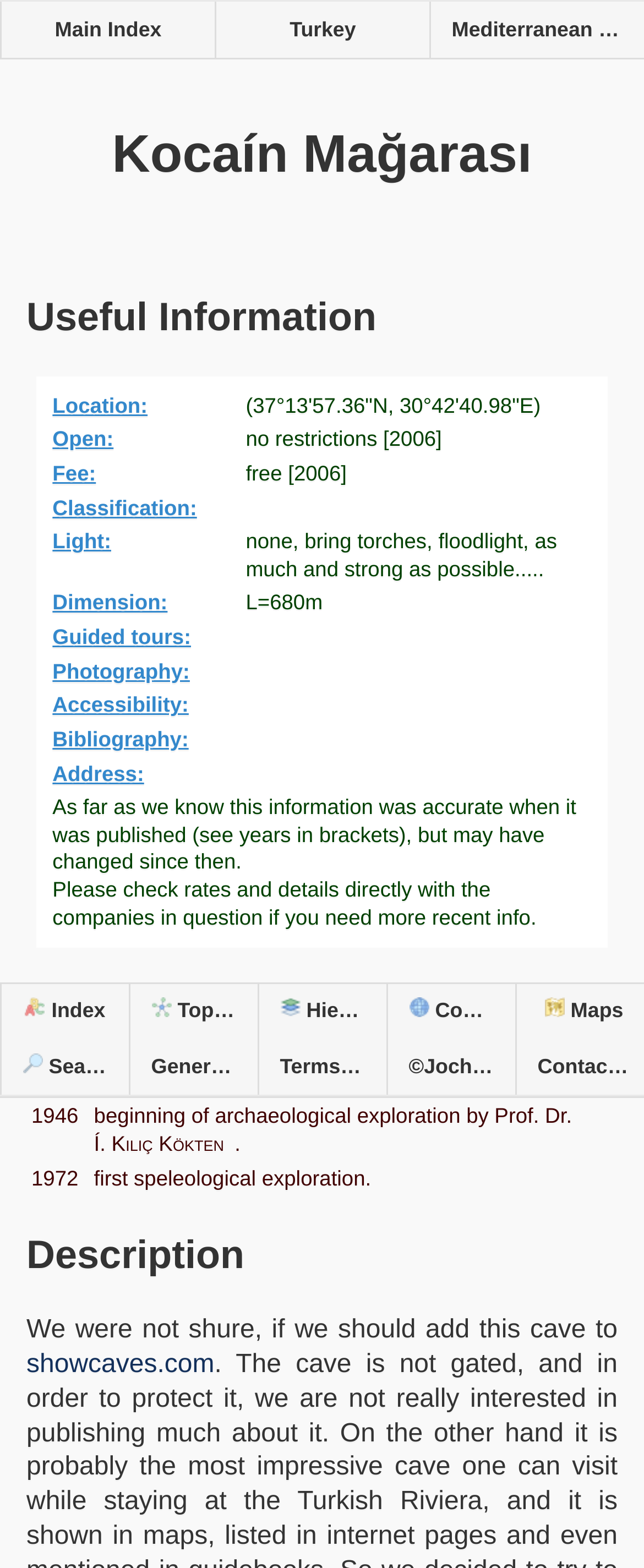Please specify the bounding box coordinates of the clickable region to carry out the following instruction: "View the 'Fee:' information of the cave". The coordinates should be four float numbers between 0 and 1, in the format [left, top, right, bottom].

[0.081, 0.294, 0.165, 0.309]